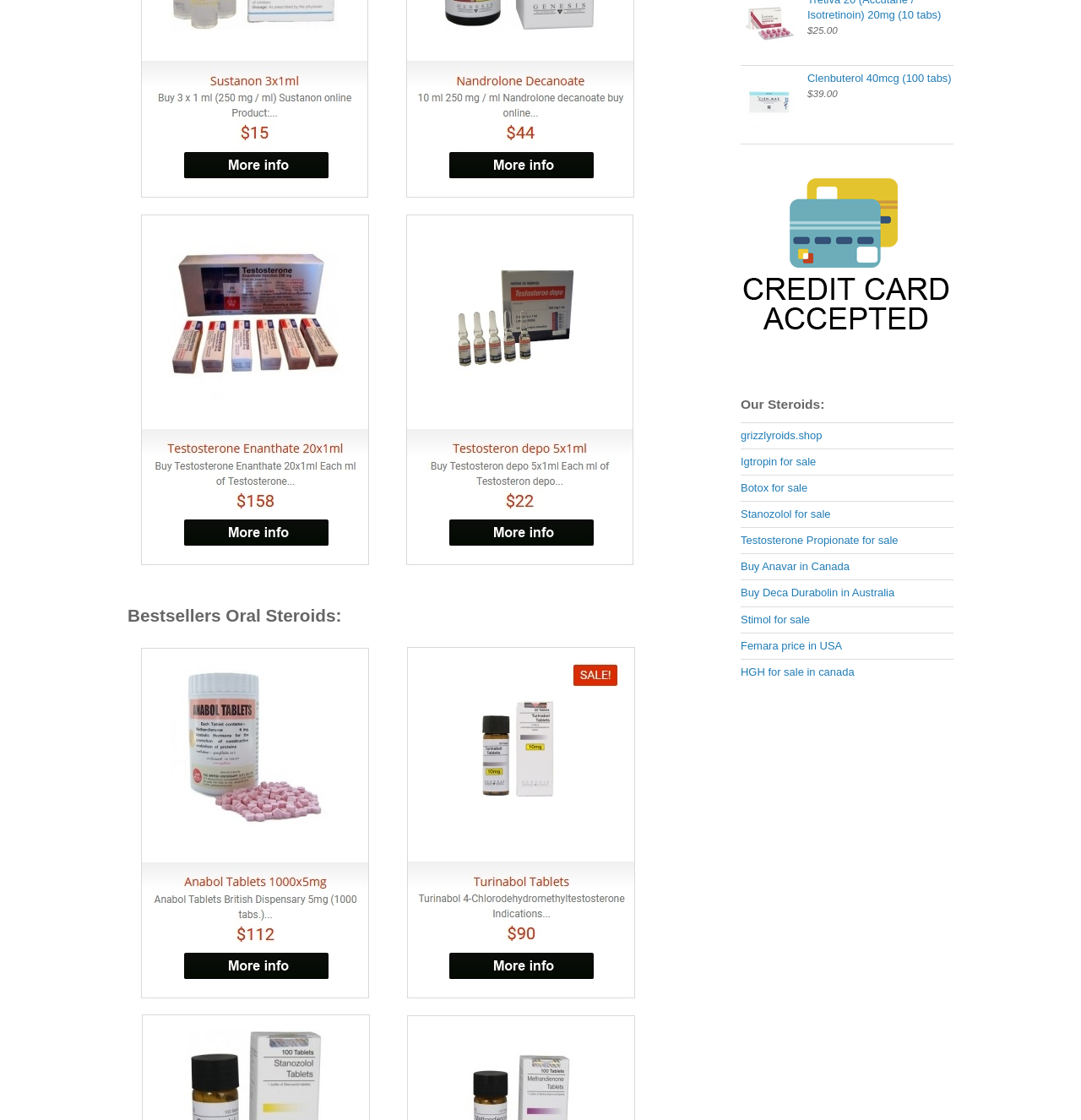Given the description "Stimol for sale", determine the bounding box of the corresponding UI element.

[0.685, 0.547, 0.749, 0.558]